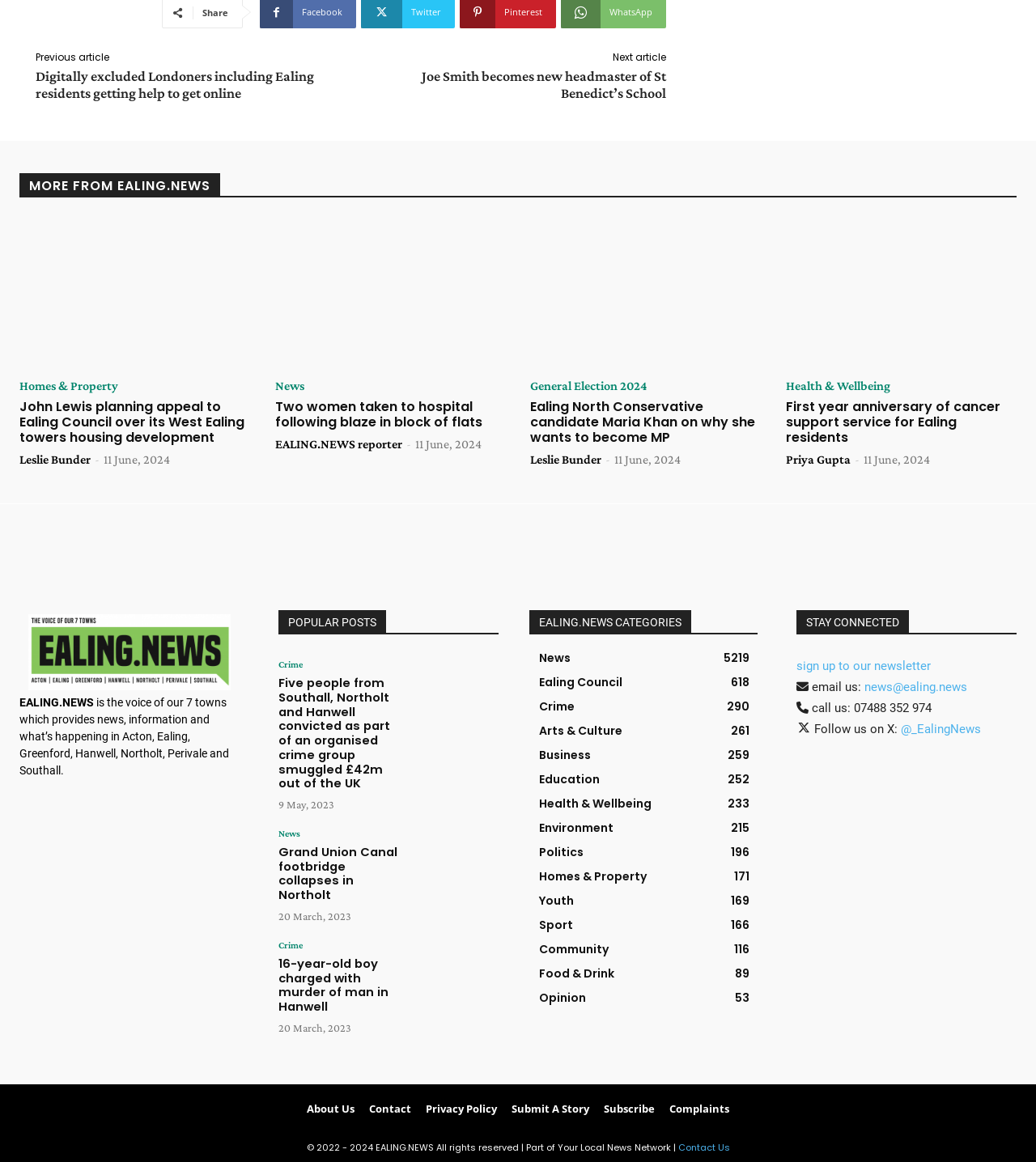Locate the bounding box coordinates of the UI element described by: "Education252". Provide the coordinates as four float numbers between 0 and 1, formatted as [left, top, right, bottom].

[0.52, 0.664, 0.579, 0.678]